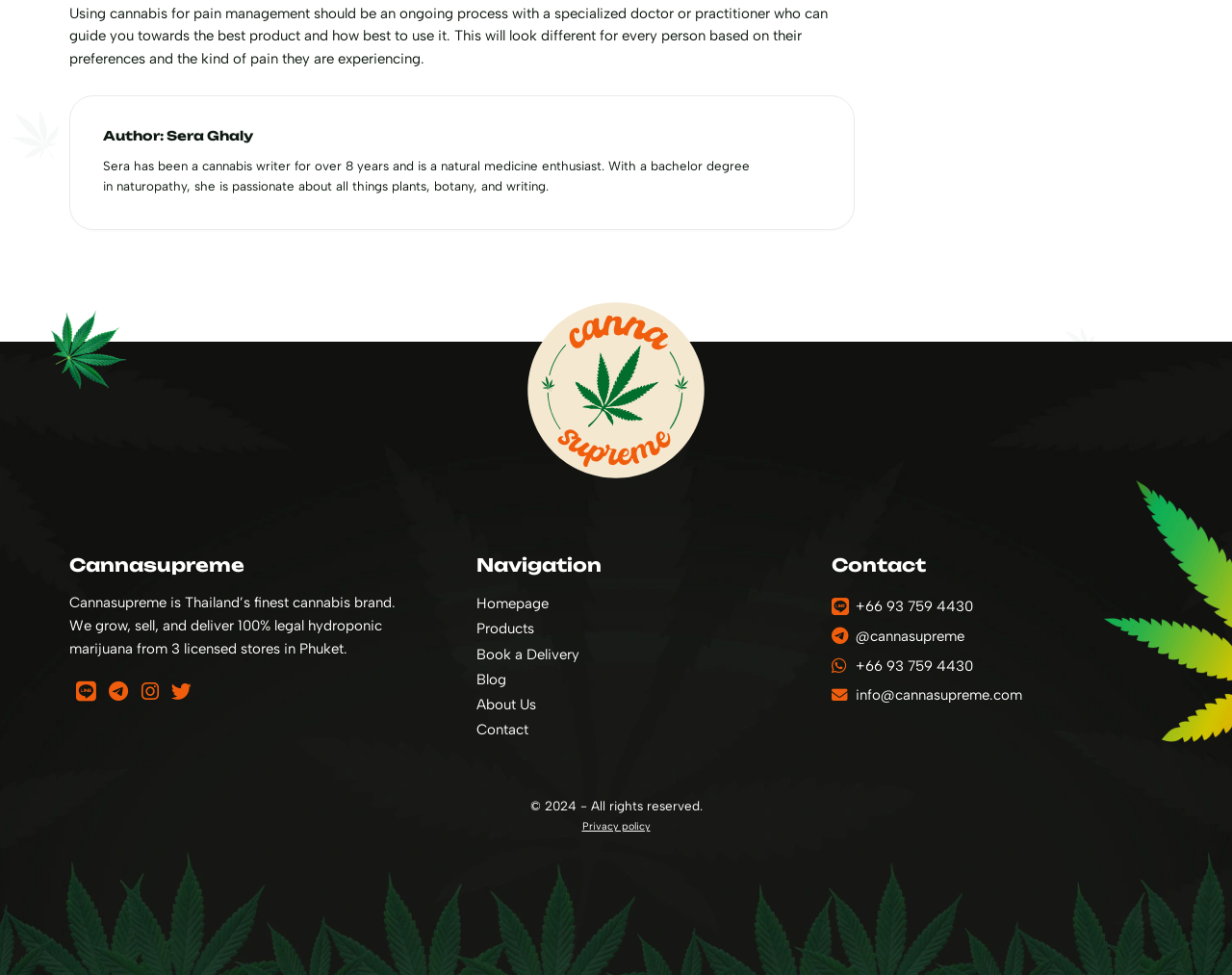Please determine the bounding box coordinates of the element to click in order to execute the following instruction: "Visit the 'Homepage'". The coordinates should be four float numbers between 0 and 1, specified as [left, top, right, bottom].

[0.387, 0.607, 0.445, 0.633]